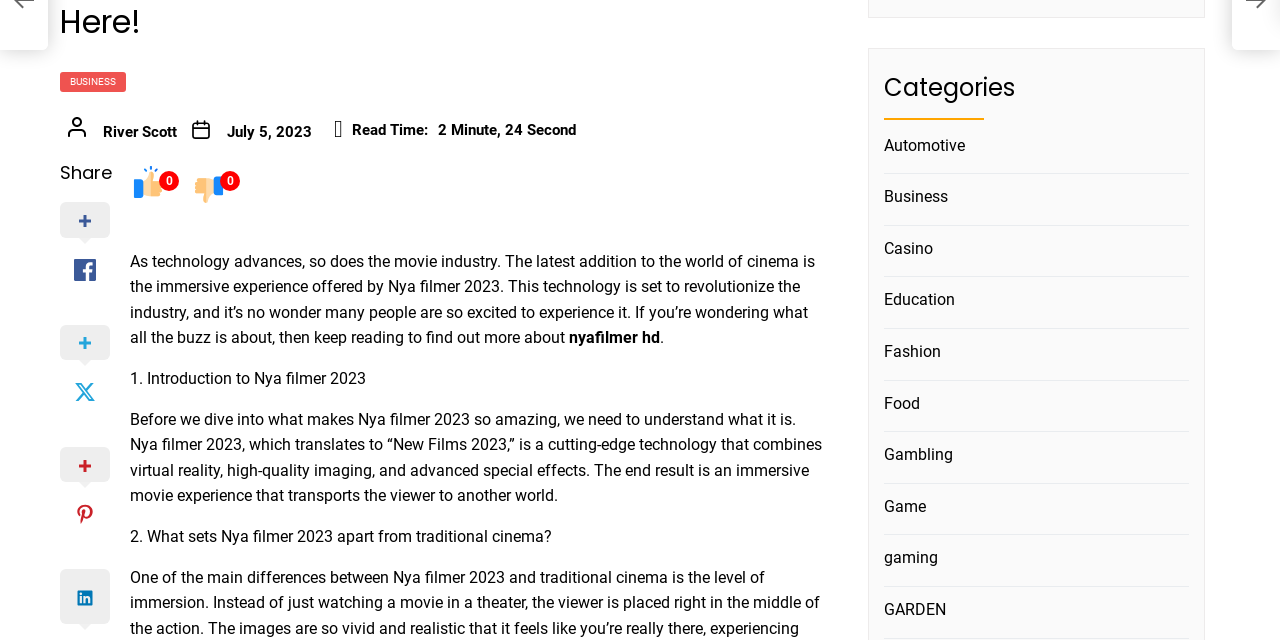Identify the bounding box for the UI element described as: "nyafilmer hd". Ensure the coordinates are four float numbers between 0 and 1, formatted as [left, top, right, bottom].

[0.445, 0.513, 0.516, 0.543]